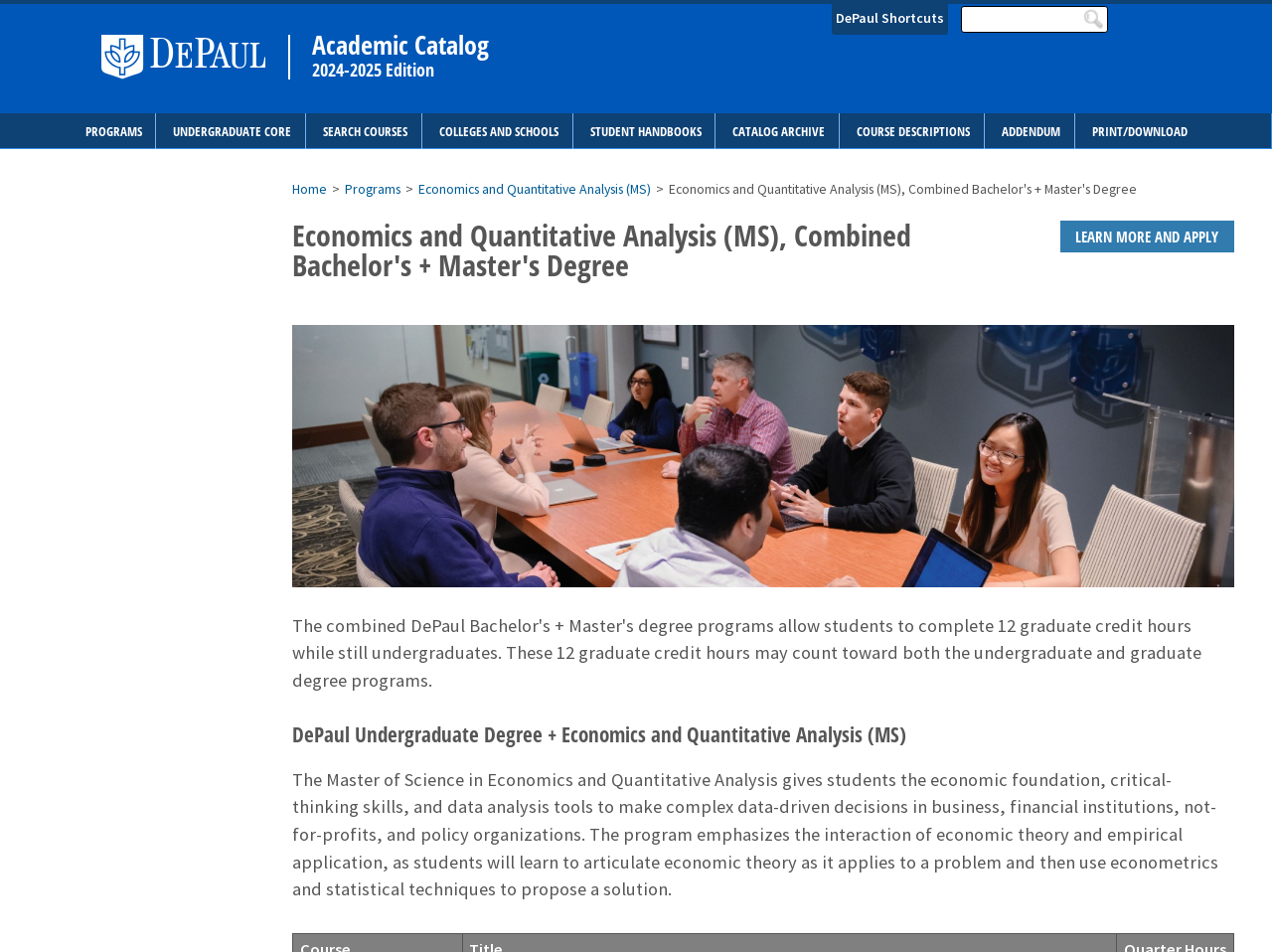Write a detailed summary of the webpage, including text, images, and layout.

The webpage is about the Economics and Quantitative Analysis (MS), Combined Bachelor's + Master's Degree program at DePaul University. At the top right corner, there is a button labeled "DePaul Shortcuts" and a search bar with a "Search catalog" label and a "Submit" button. Below the search bar, there is a link to DePaul University and a link to the Academic Catalog 2024-2025 Edition.

On the left side, there is a navigation menu with links to various sections, including PROGRAMS, UNDERGRADUATE CORE, SEARCH COURSES, COLLEGES AND SCHOOLS, STUDENT HANDBOOKS, CATALOG ARCHIVE, COURSE DESCRIPTIONS, and ADDENDUM. There is also a button to PRINT/DOWNLOAD the catalog.

Above the main content, there is a breadcrumbs navigation menu showing the path from Home to Programs to Economics and Quantitative Analysis (MS). The main content is divided into two sections. The top section has a heading "LEARN MORE AND APPLY" with a link to learn more and apply to the program. Below the heading, there is a paragraph of text and an image related to the business program.

The bottom section has a heading "DePaul Undergraduate Degree + Economics and Quantitative Analysis (MS)" and a long paragraph of text describing the Master of Science in Economics and Quantitative Analysis program, including its focus on economic theory, critical-thinking skills, and data analysis tools.